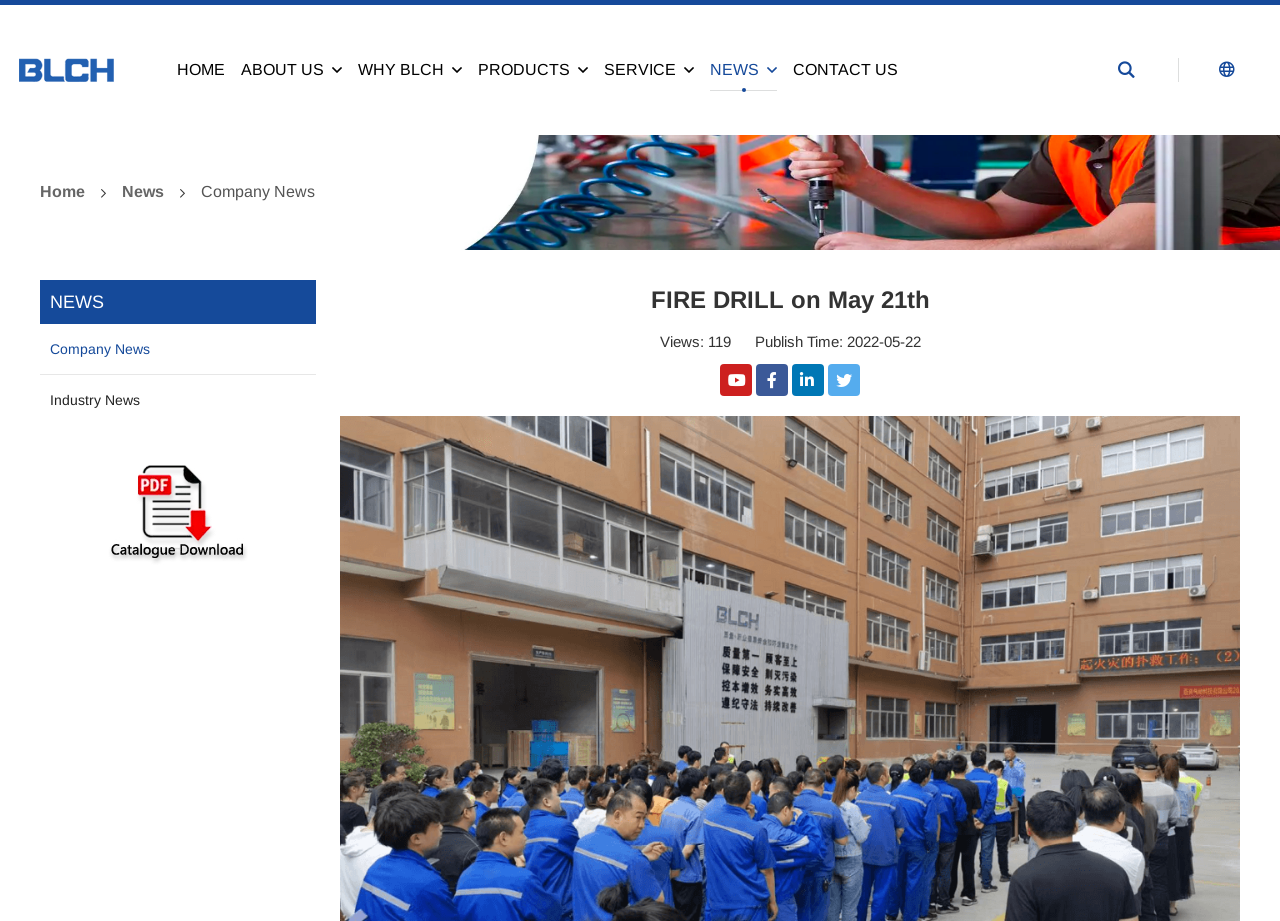Provide the bounding box coordinates of the HTML element this sentence describes: "News". The bounding box coordinates consist of four float numbers between 0 and 1, i.e., [left, top, right, bottom].

[0.095, 0.199, 0.128, 0.217]